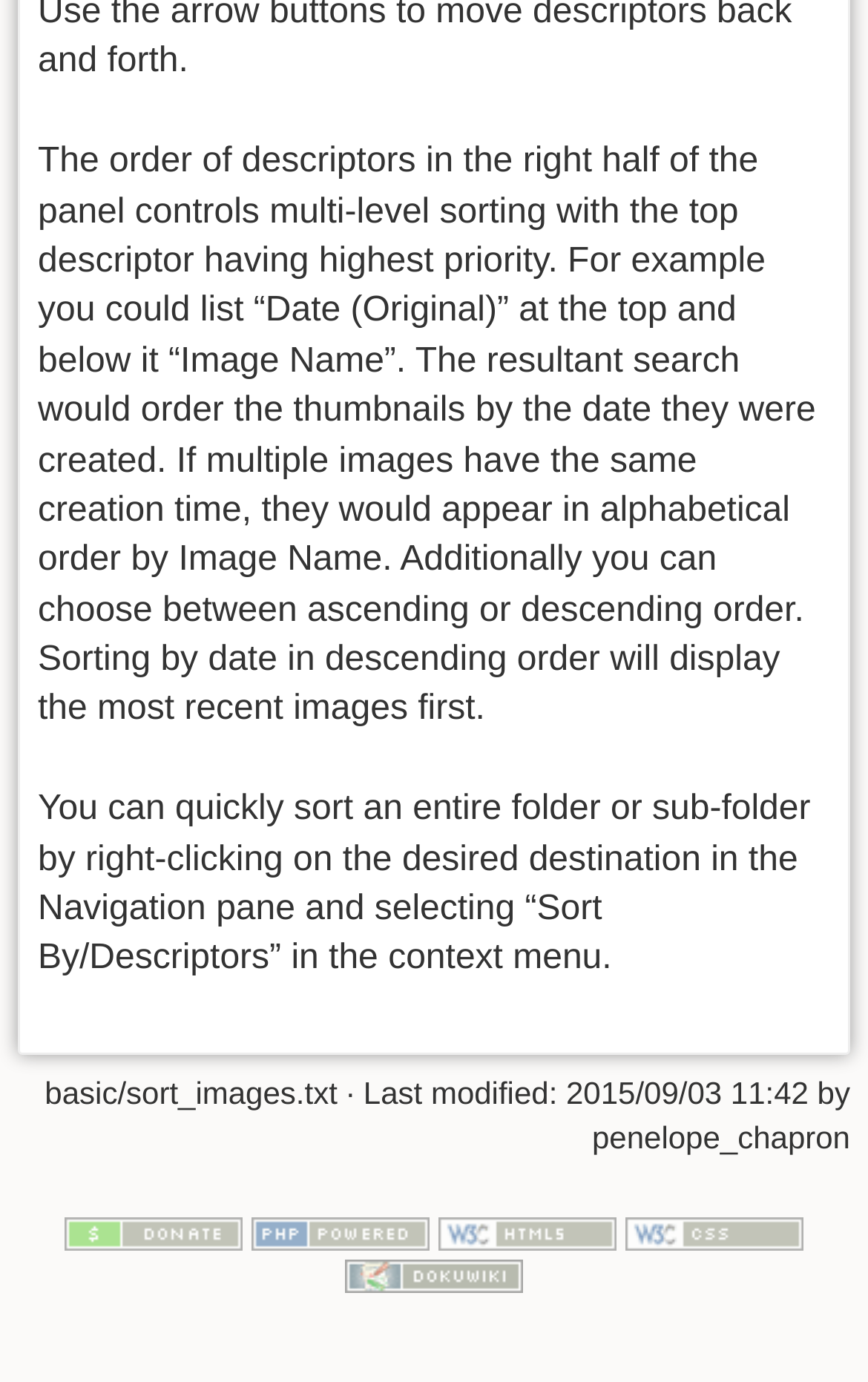Give a concise answer using one word or a phrase to the following question:
How can you quickly sort an entire folder or sub-folder?

Right-click and select 'Sort By/Descriptors'